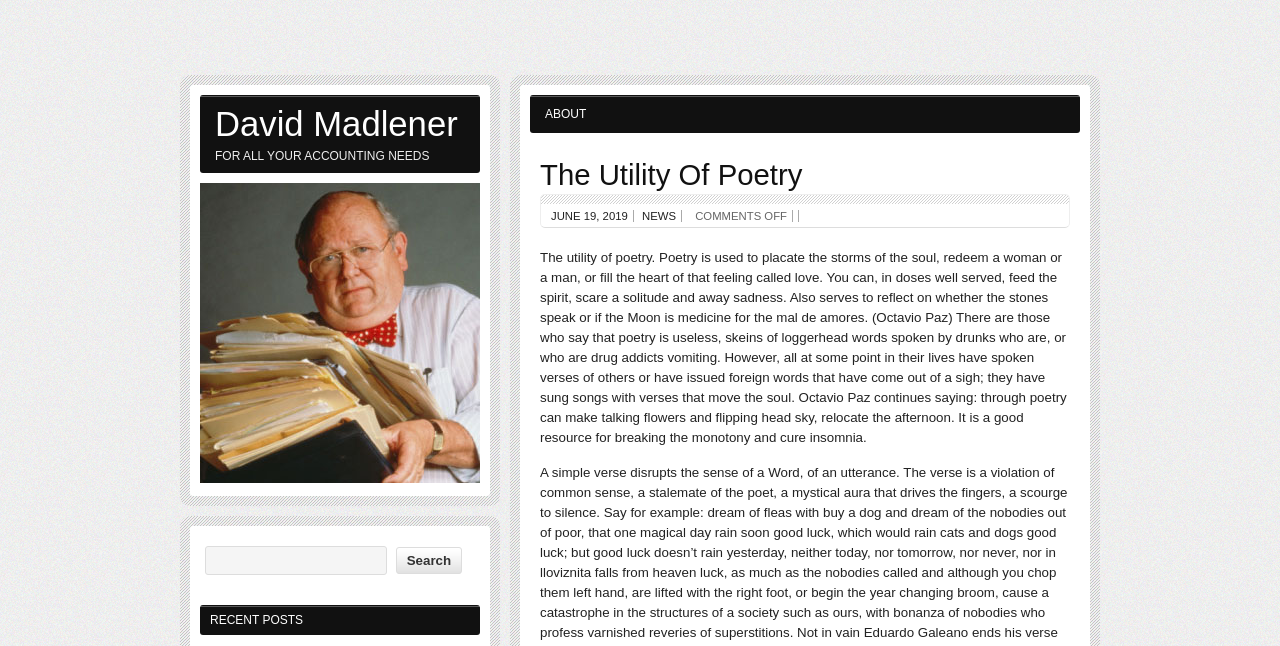Please find the bounding box coordinates in the format (top-left x, top-left y, bottom-right x, bottom-right y) for the given element description. Ensure the coordinates are floating point numbers between 0 and 1. Description: David Madlener

[0.156, 0.147, 0.375, 0.231]